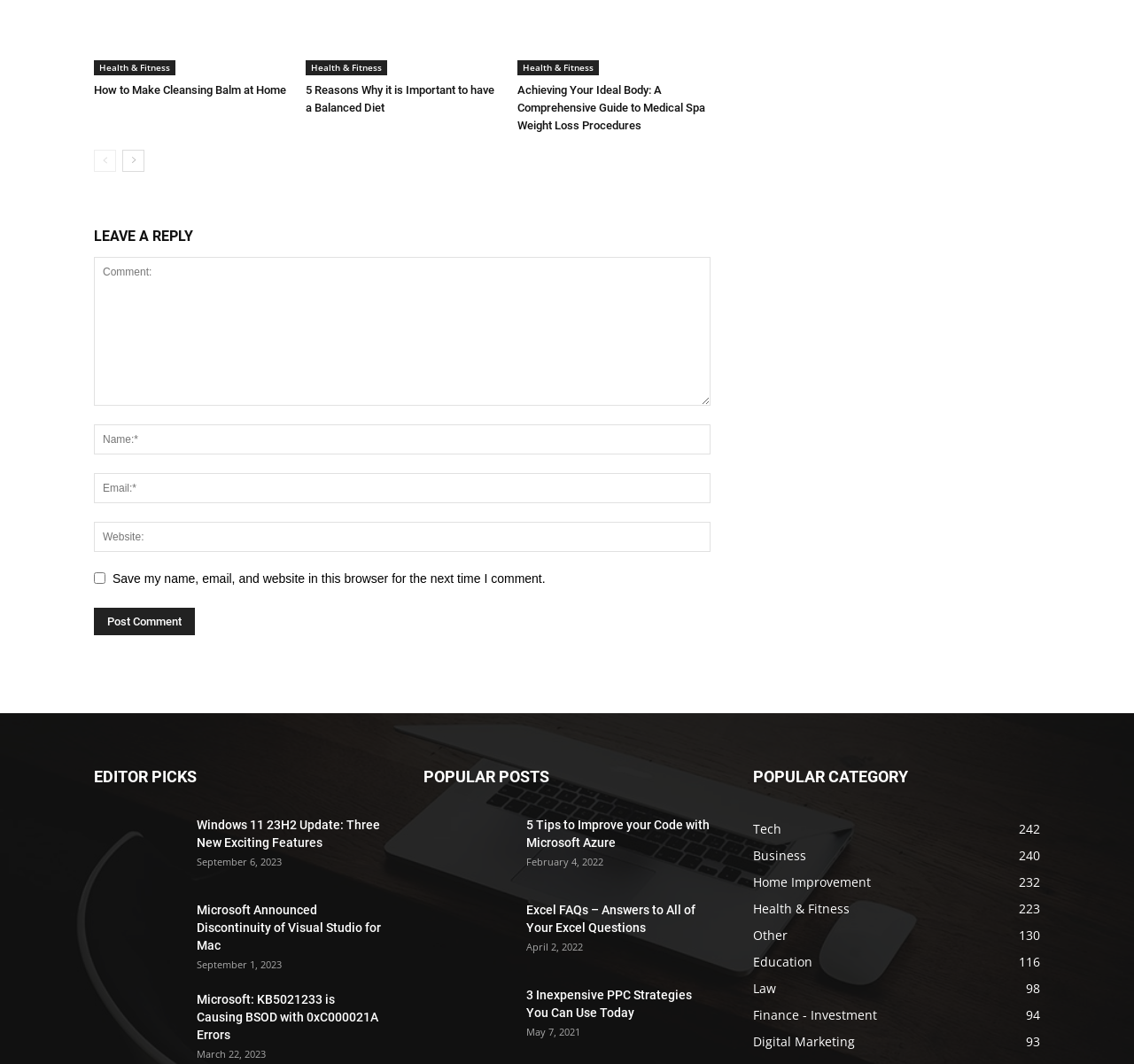Determine the bounding box coordinates of the section to be clicked to follow the instruction: "View the 'Store' page". The coordinates should be given as four float numbers between 0 and 1, formatted as [left, top, right, bottom].

None